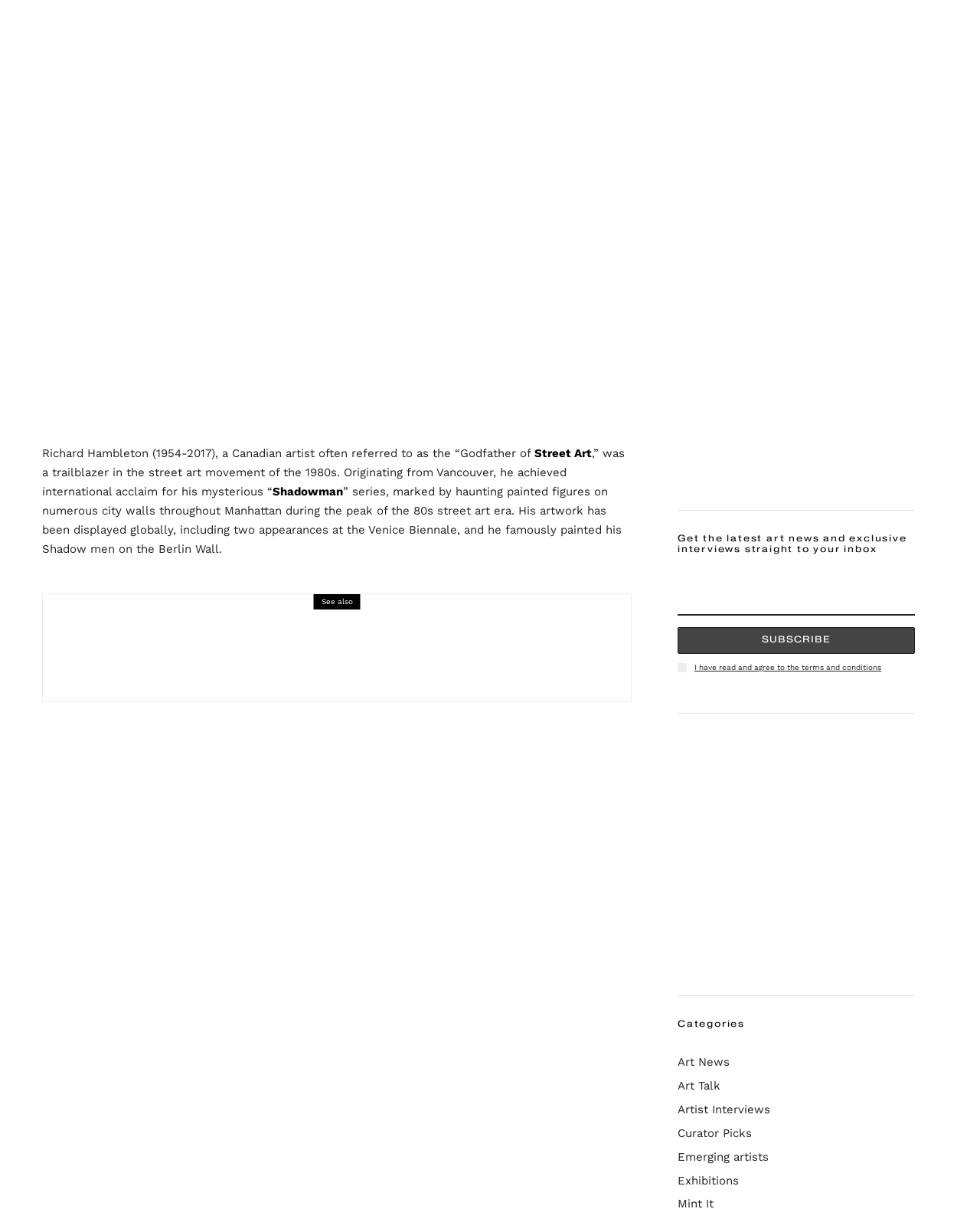What is the name of the artist mentioned?
Make sure to answer the question with a detailed and comprehensive explanation.

The webpage mentions Richard Hambleton, a Canadian artist, in the text 'Richard Hambleton (1954-2017), a Canadian artist often referred to as the “Godfather of Street Art”'.